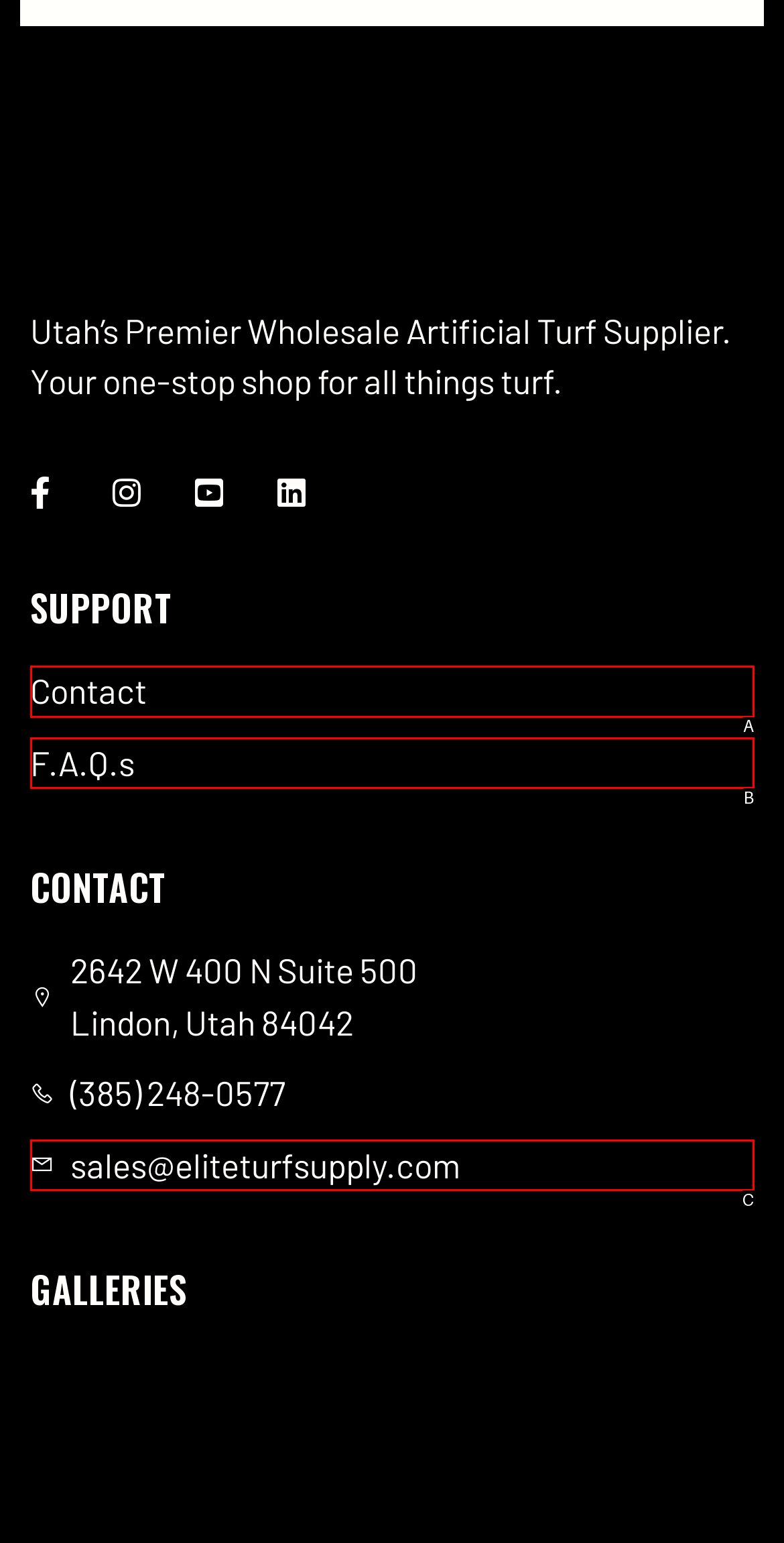Based on the description: Contact
Select the letter of the corresponding UI element from the choices provided.

A